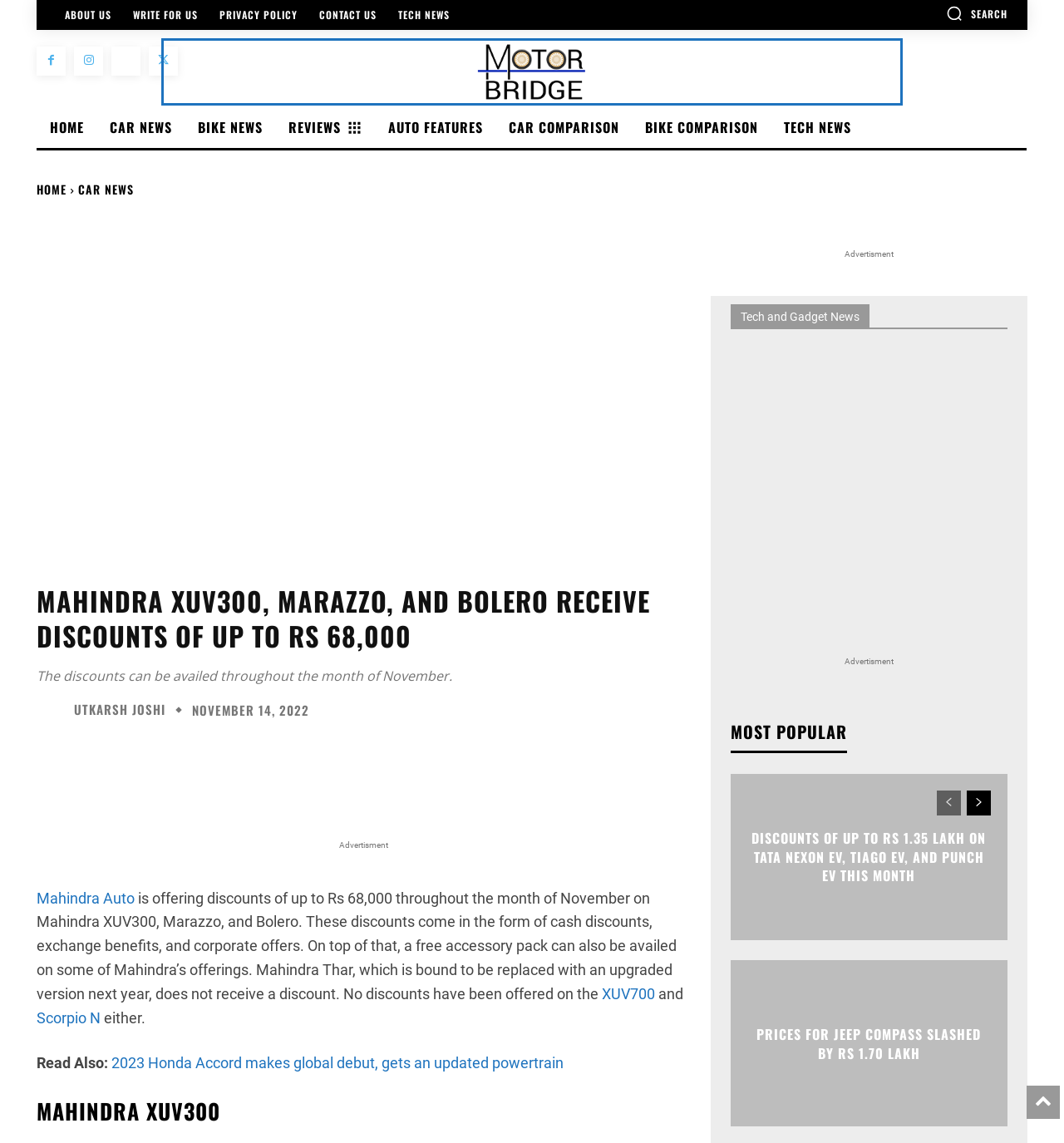Please find the bounding box coordinates of the element's region to be clicked to carry out this instruction: "Read about Mahindra XUV300".

[0.034, 0.511, 0.649, 0.571]